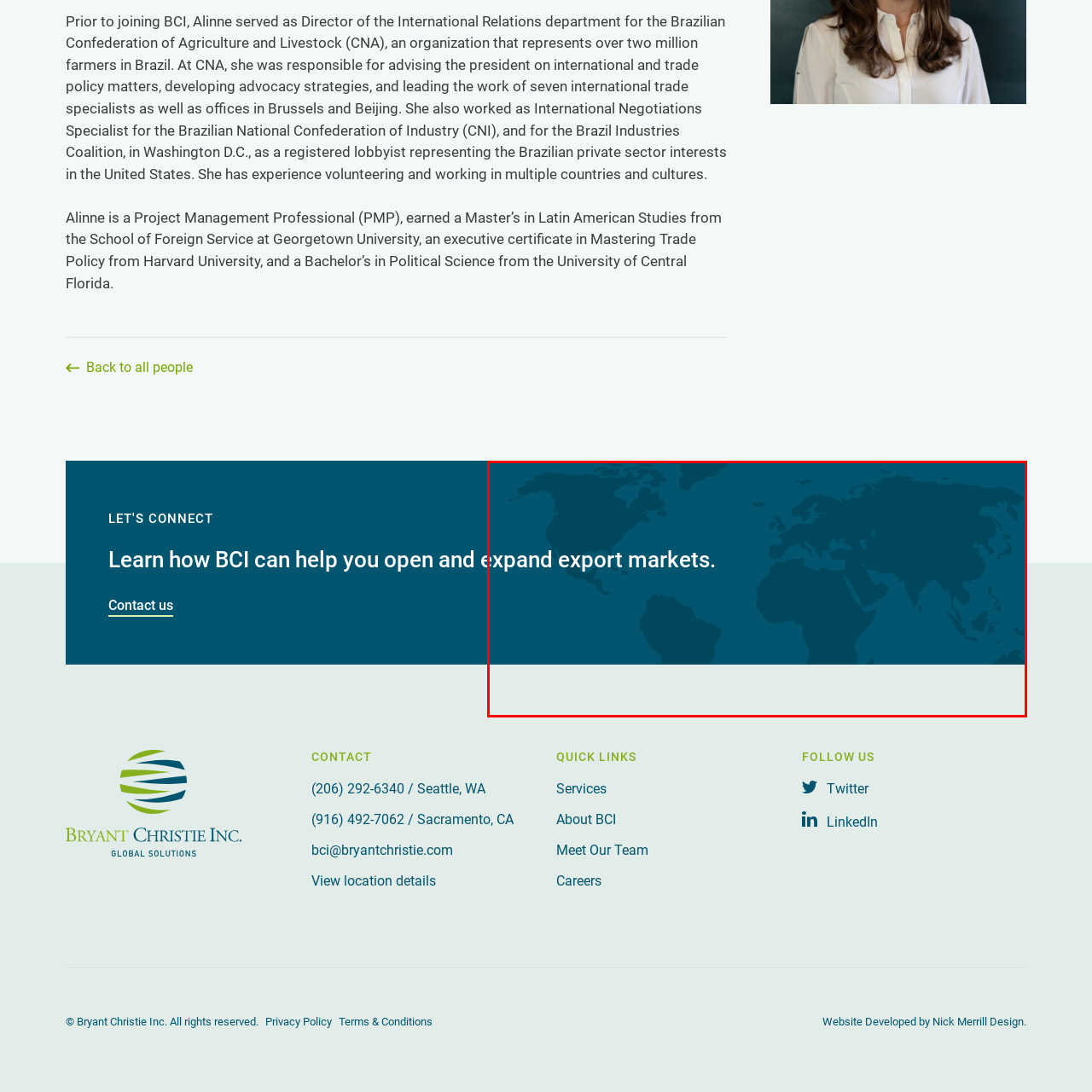What atmosphere does the color scheme convey?
Please focus on the image surrounded by the red bounding box and provide a one-word or phrase answer based on the image.

Professional and inviting